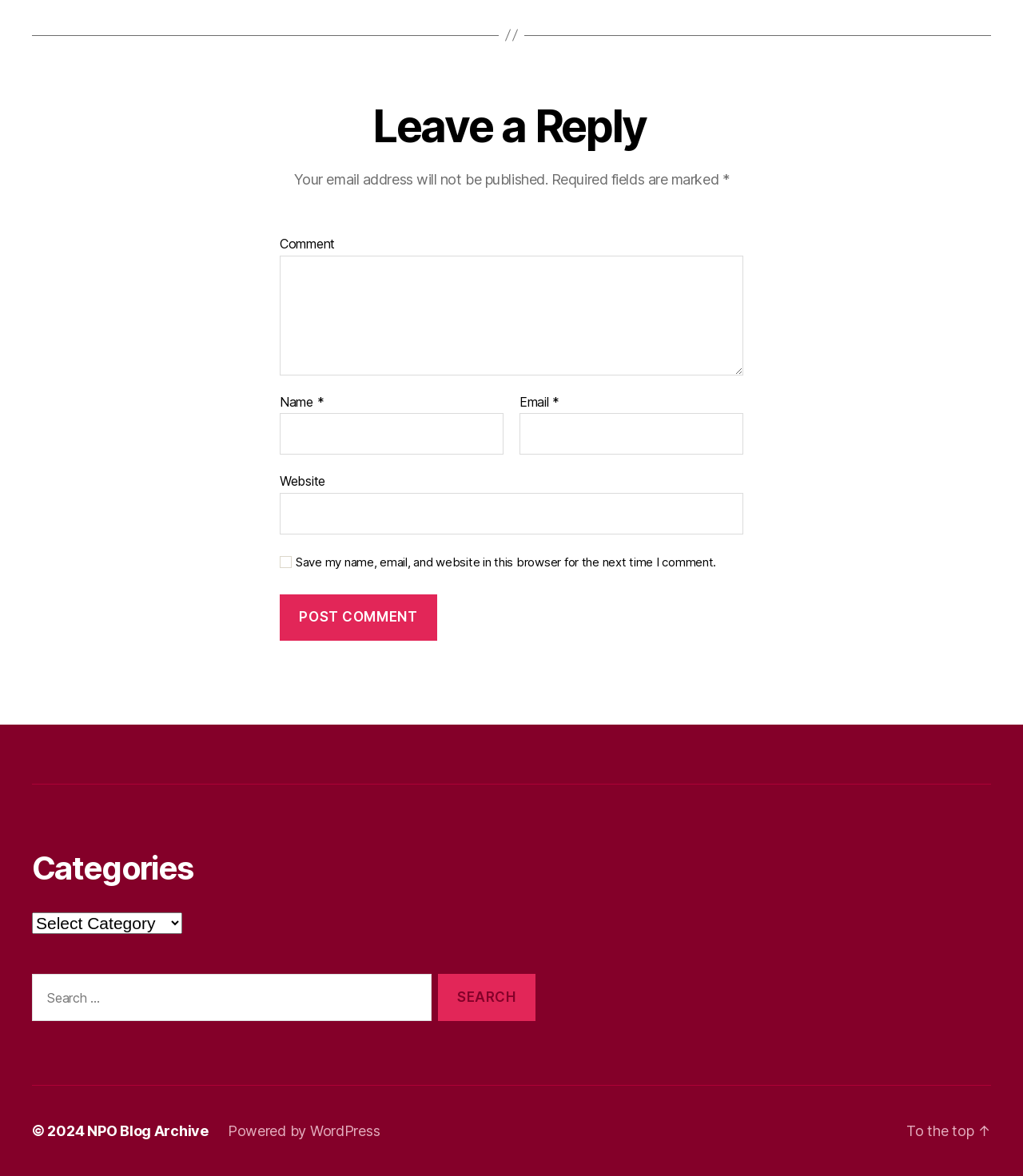Locate the bounding box for the described UI element: "parent_node: Name * name="author"". Ensure the coordinates are four float numbers between 0 and 1, formatted as [left, top, right, bottom].

[0.273, 0.352, 0.492, 0.387]